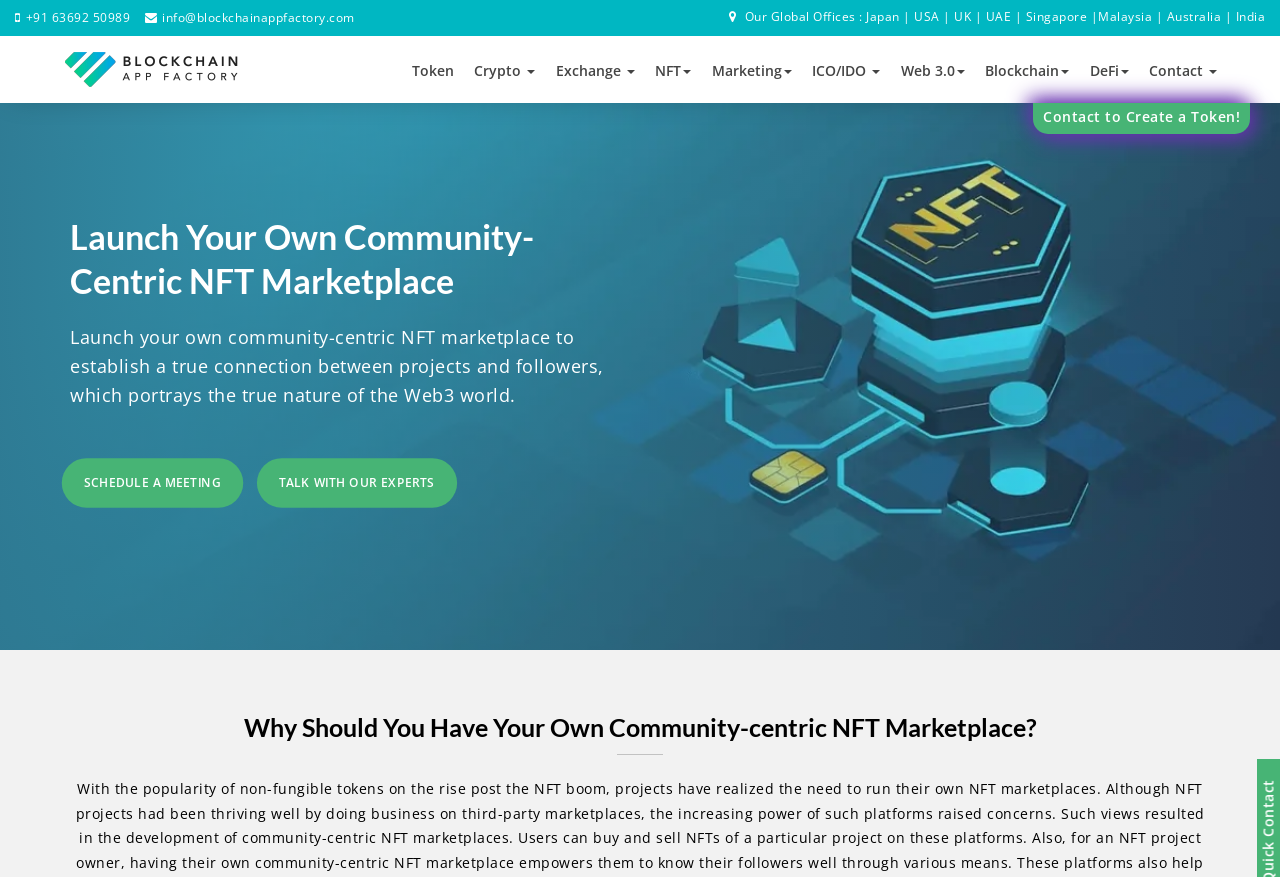Could you locate the bounding box coordinates for the section that should be clicked to accomplish this task: "Call the office".

[0.012, 0.01, 0.102, 0.03]